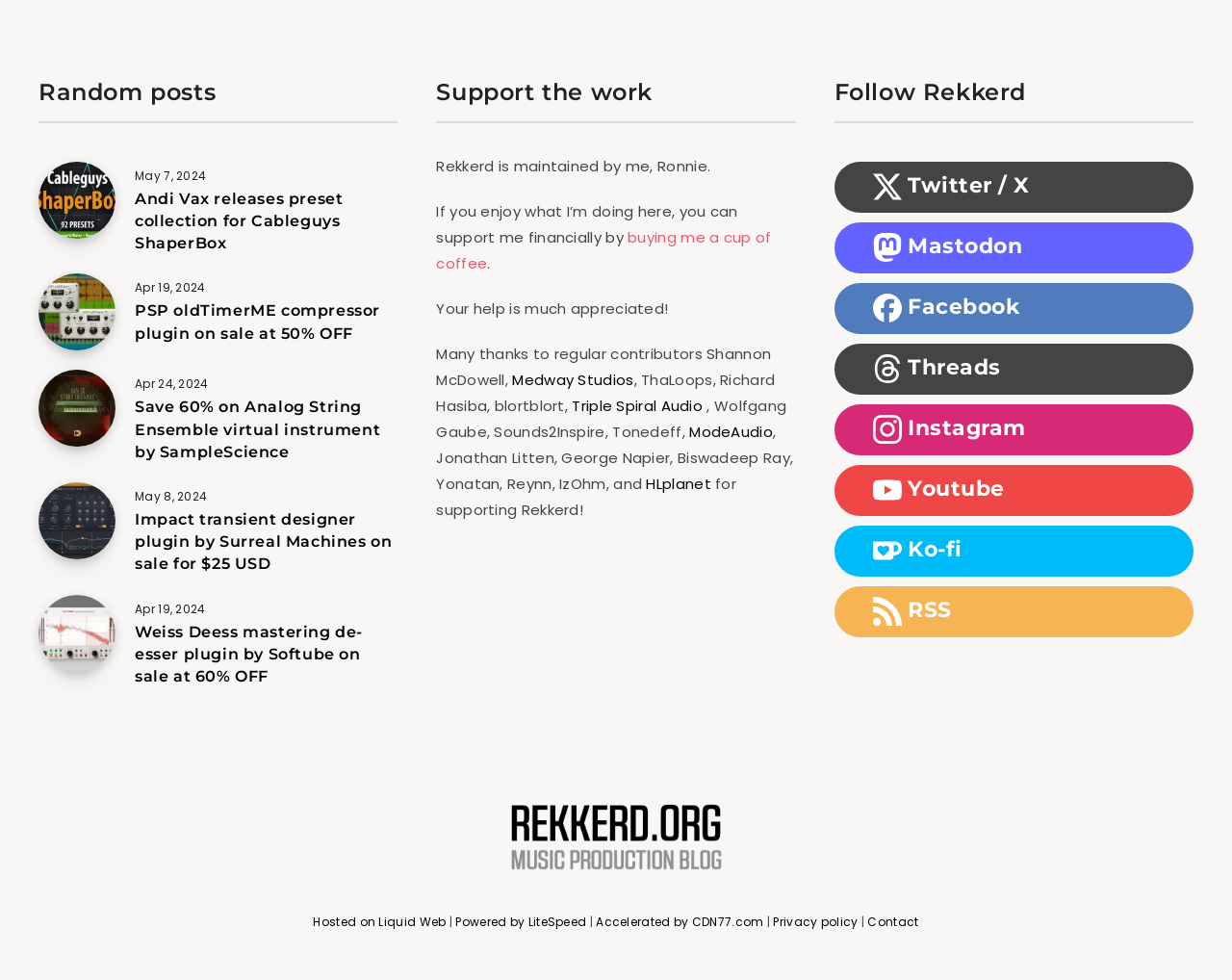Pinpoint the bounding box coordinates of the clickable area necessary to execute the following instruction: "Click on the 'EI Compendex' link". The coordinates should be given as four float numbers between 0 and 1, namely [left, top, right, bottom].

None